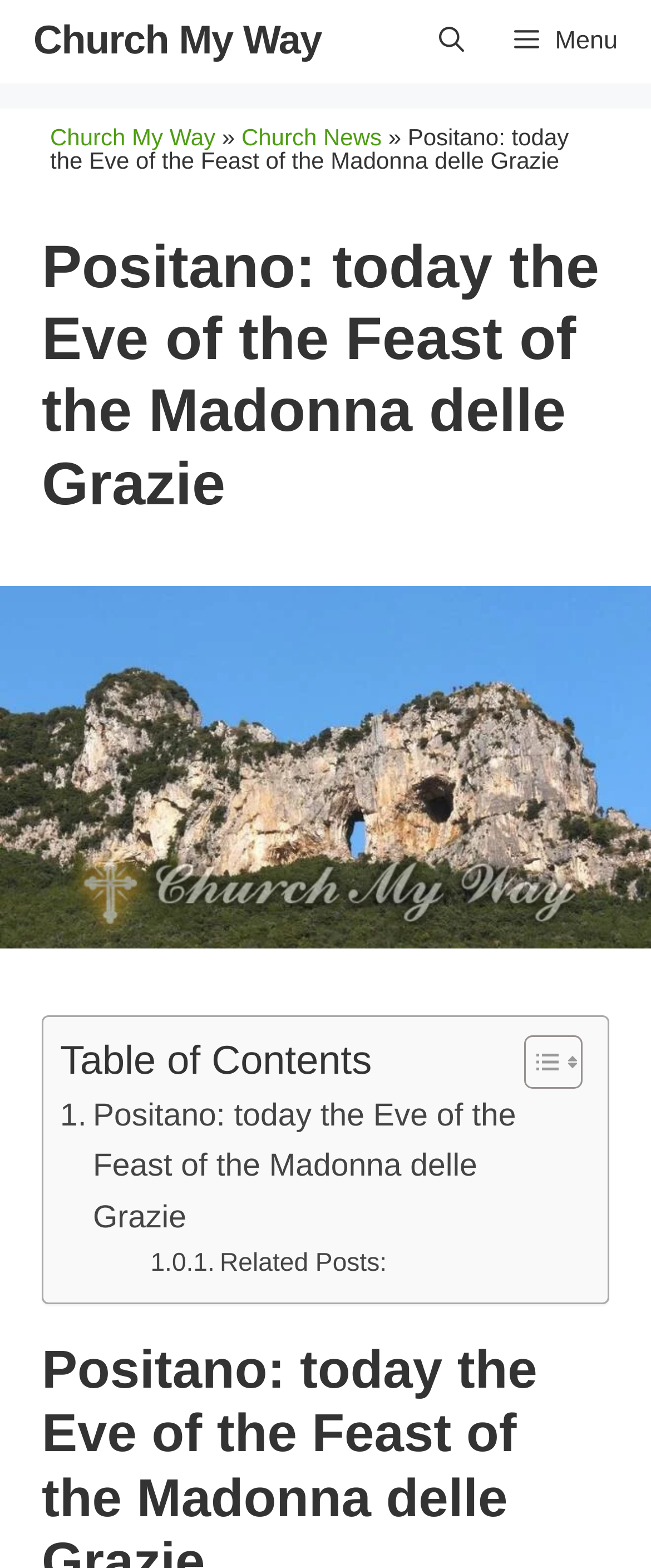Determine the bounding box coordinates for the HTML element described here: "Church My Way".

[0.051, 0.0, 0.494, 0.053]